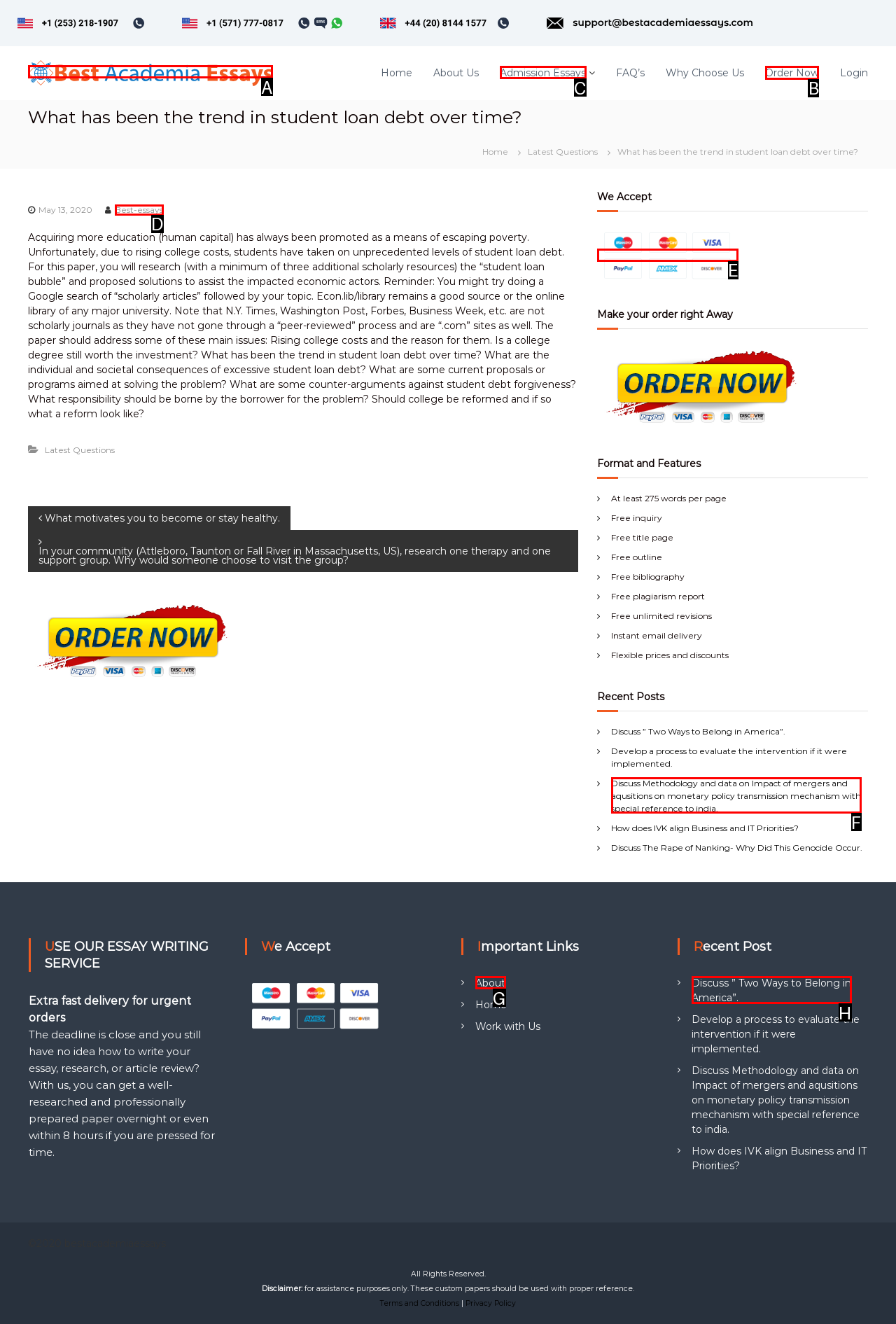Identify the HTML element to click to execute this task: Click on the 'Order Now' button Respond with the letter corresponding to the proper option.

B